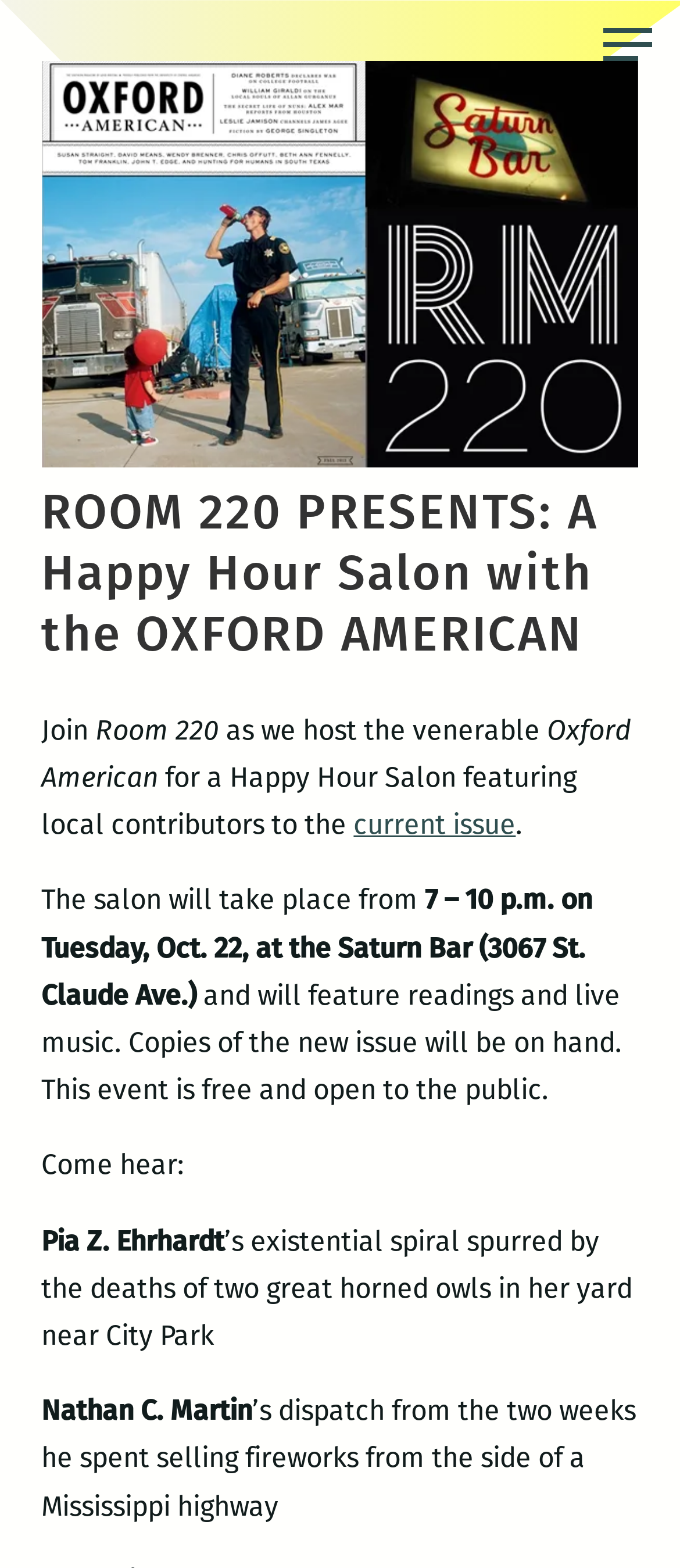Use a single word or phrase to answer the following:
Is the event free?

Yes